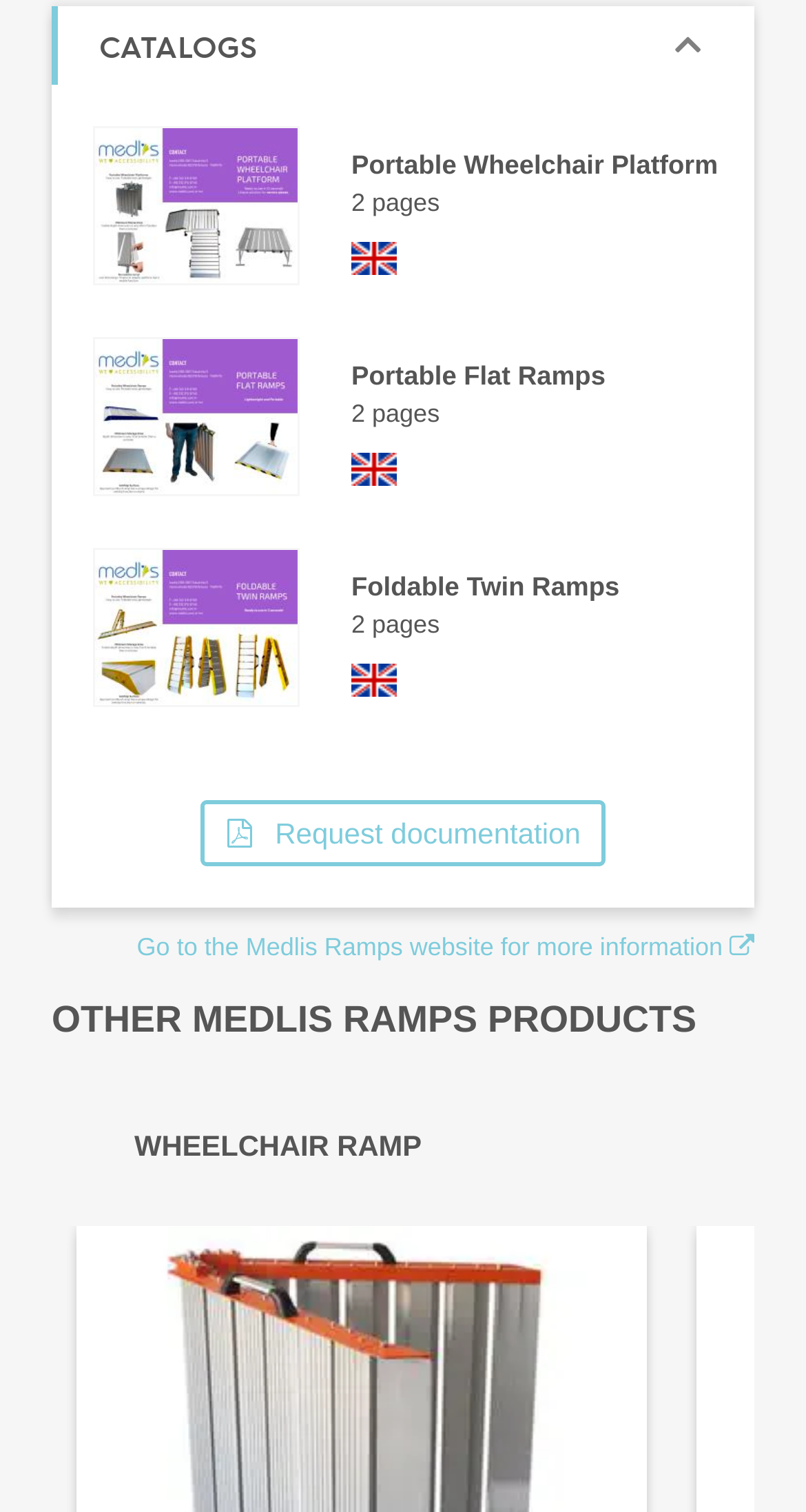Determine the bounding box coordinates of the UI element described by: "Home".

None